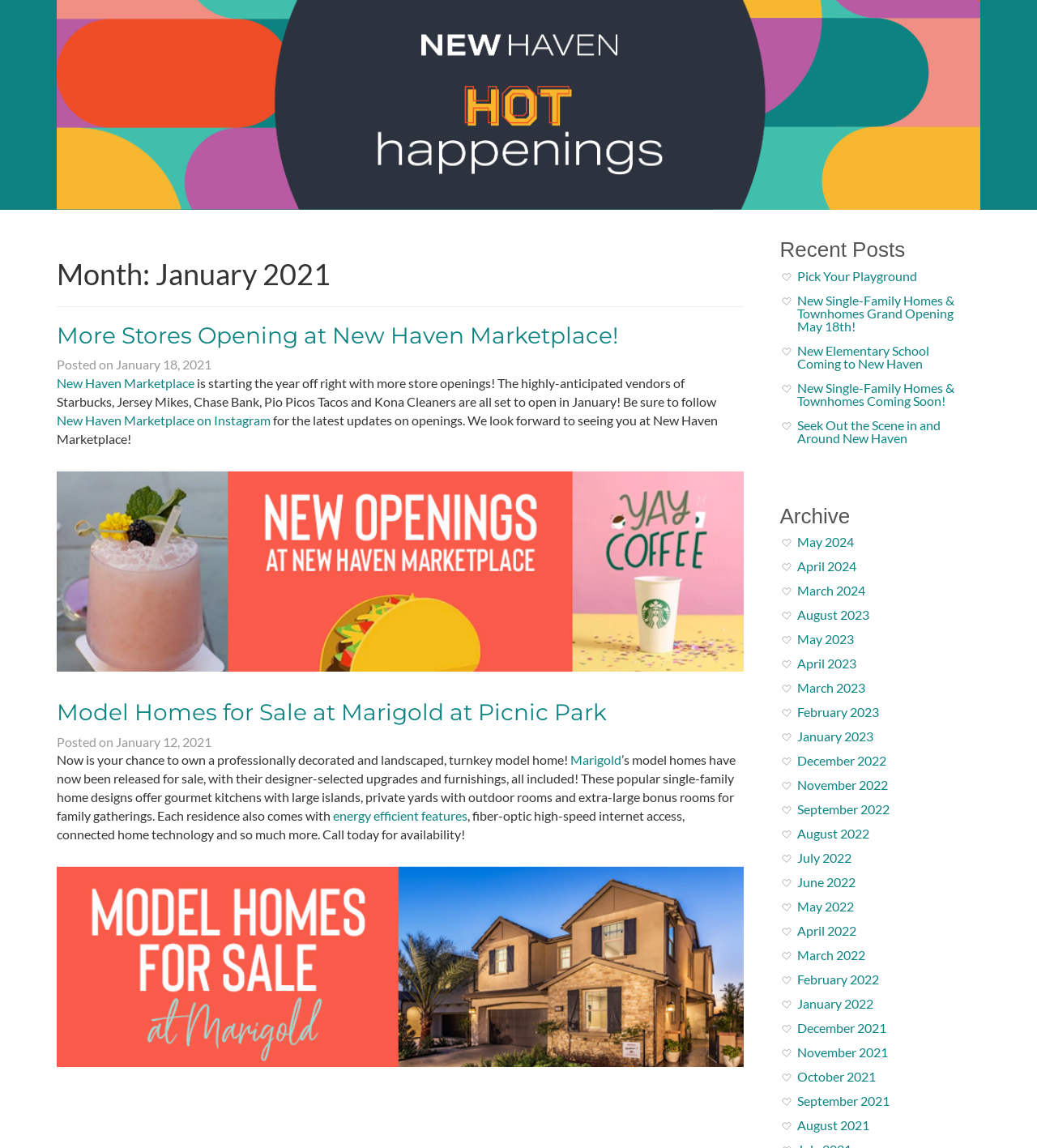Extract the bounding box coordinates of the UI element described: "November 2022". Provide the coordinates in the format [left, top, right, bottom] with values ranging from 0 to 1.

[0.768, 0.677, 0.856, 0.69]